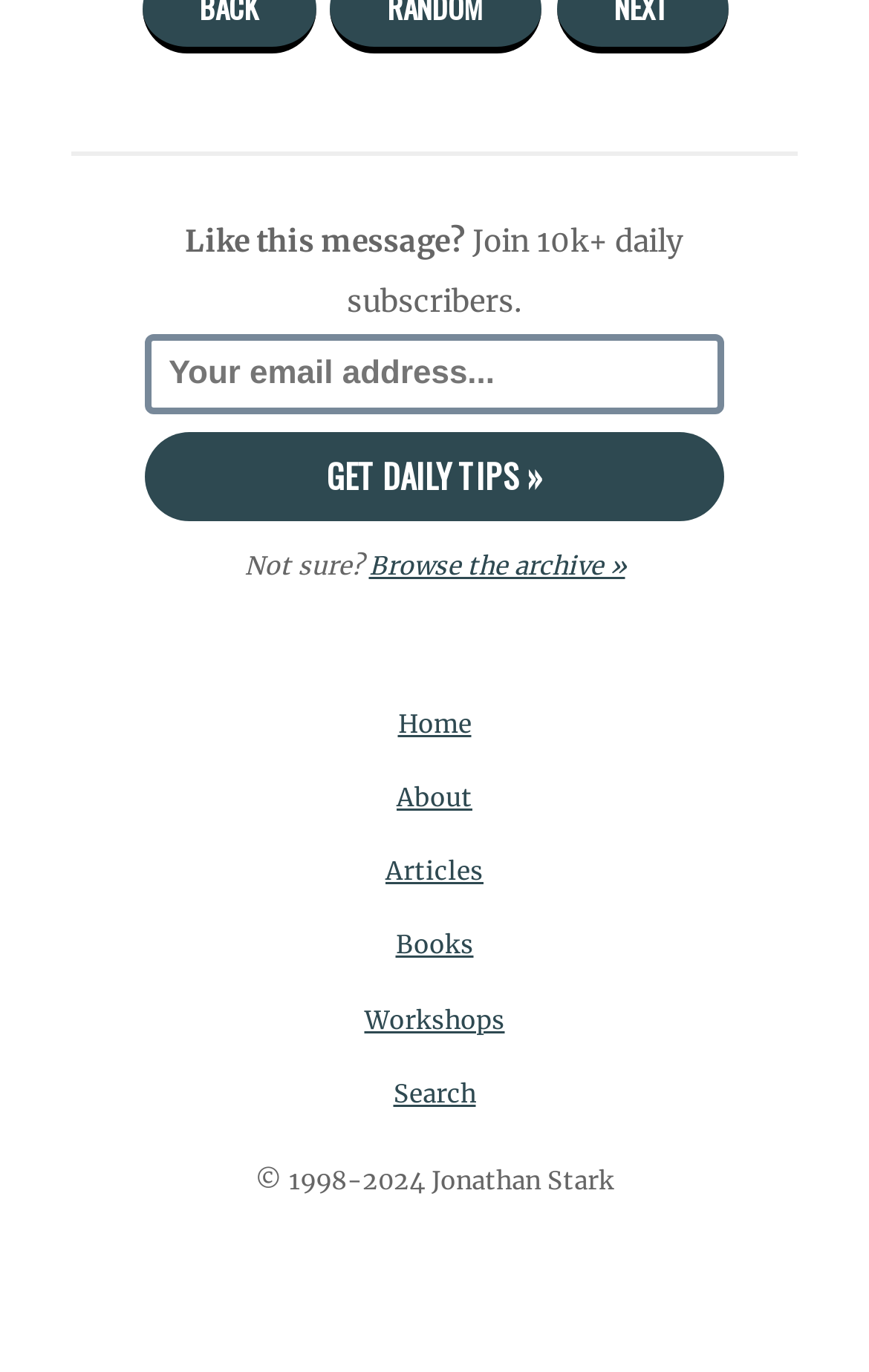What is the copyright year range?
Please look at the screenshot and answer using one word or phrase.

1998-2024